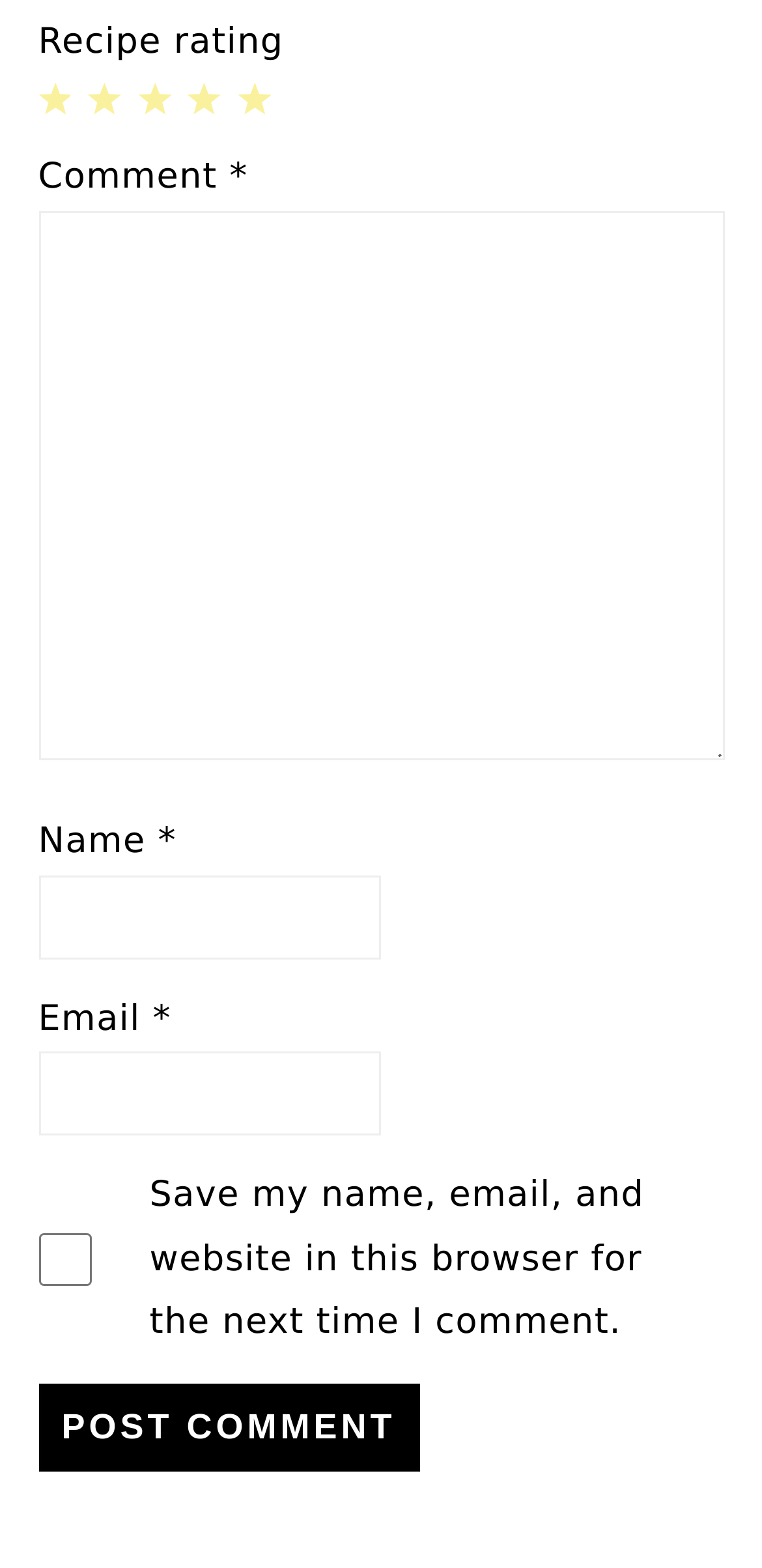Provide your answer to the question using just one word or phrase: What is the purpose of the checkbox?

Save comment information